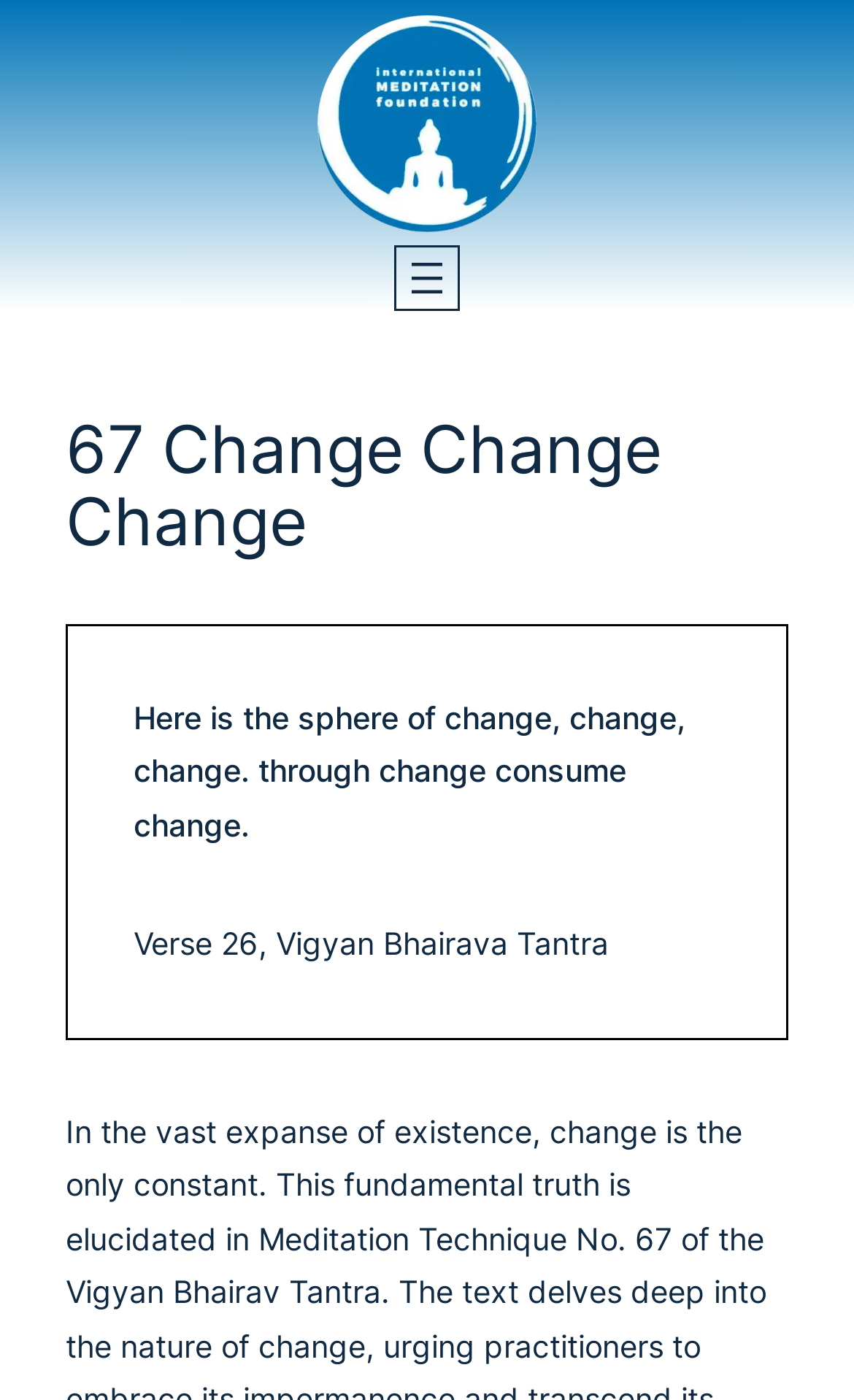What is the source of the quote?
Could you please answer the question thoroughly and with as much detail as possible?

The text 'Verse 26, Vigyan Bhairava Tantra' indicates that the quote is from the Vigyan Bhairava Tantra, specifically verse 26.